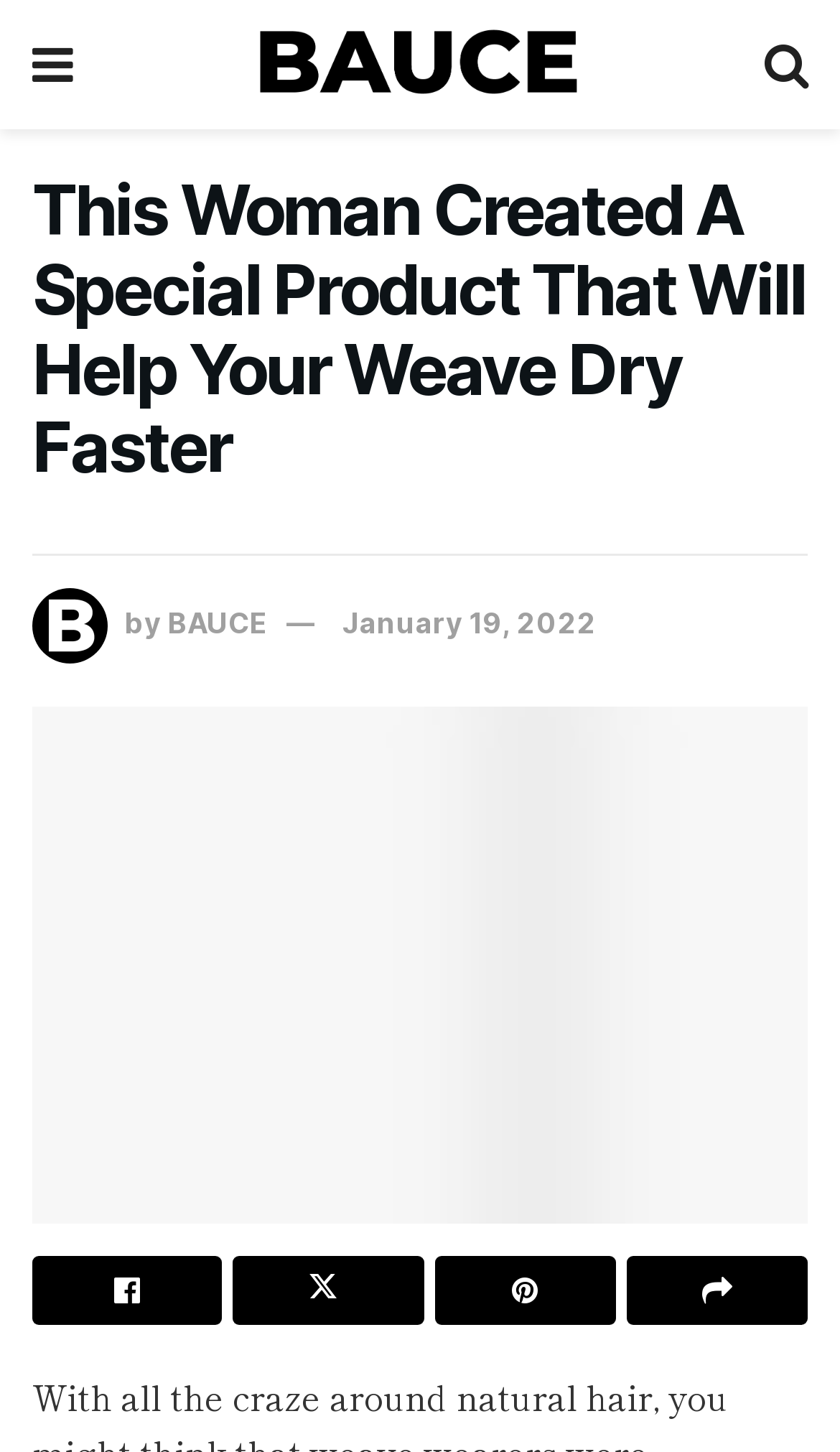Identify the bounding box of the UI element that matches this description: "Share on Twitter".

[0.278, 0.865, 0.504, 0.912]